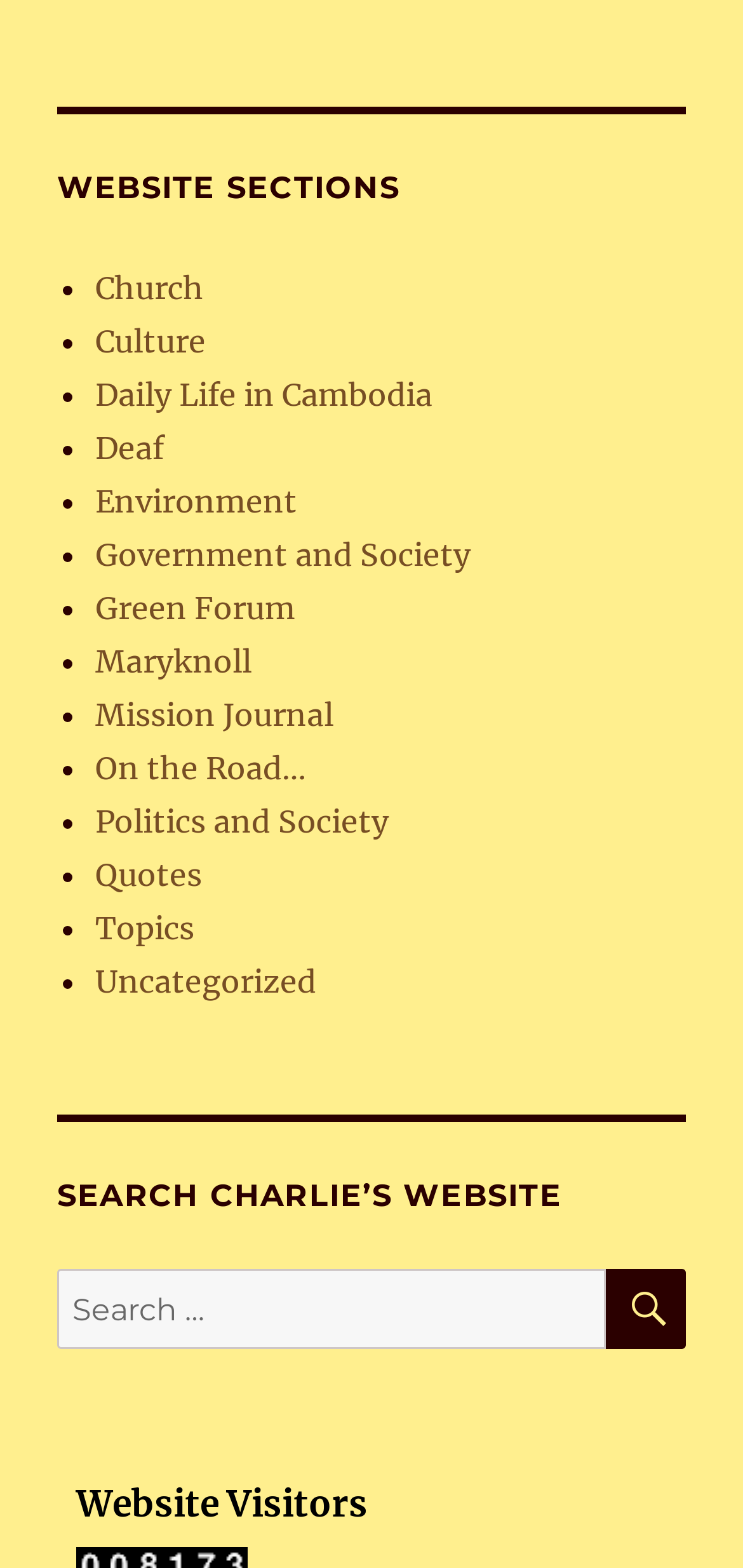Provide the bounding box coordinates of the area you need to click to execute the following instruction: "Click on the 'Church' link".

[0.128, 0.171, 0.274, 0.195]